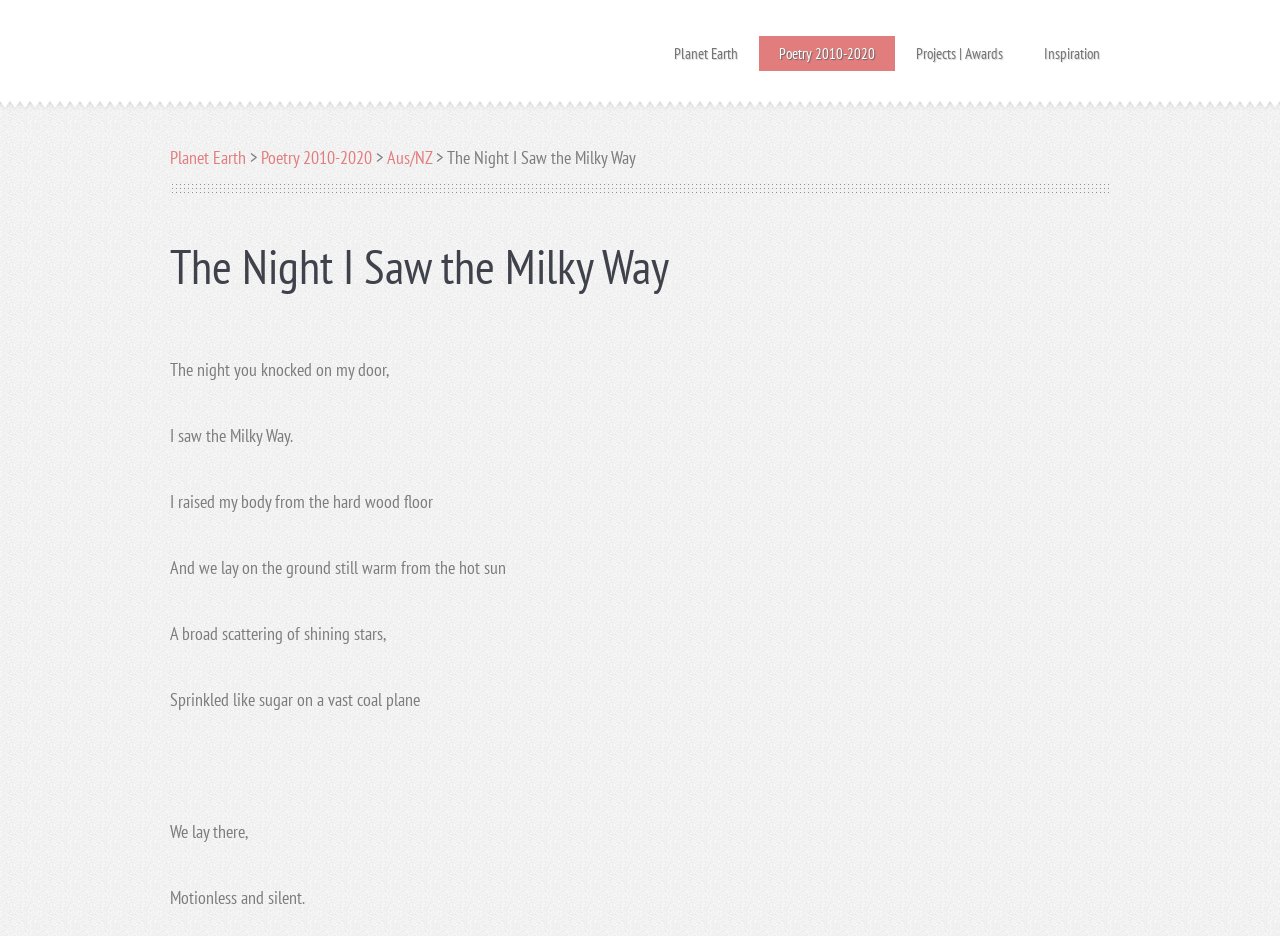What is the first line of the poem?
Refer to the image and provide a thorough answer to the question.

I found the first line of the poem by looking at the StaticText element with the text 'The night you knocked on my door,' which is located below the heading element.